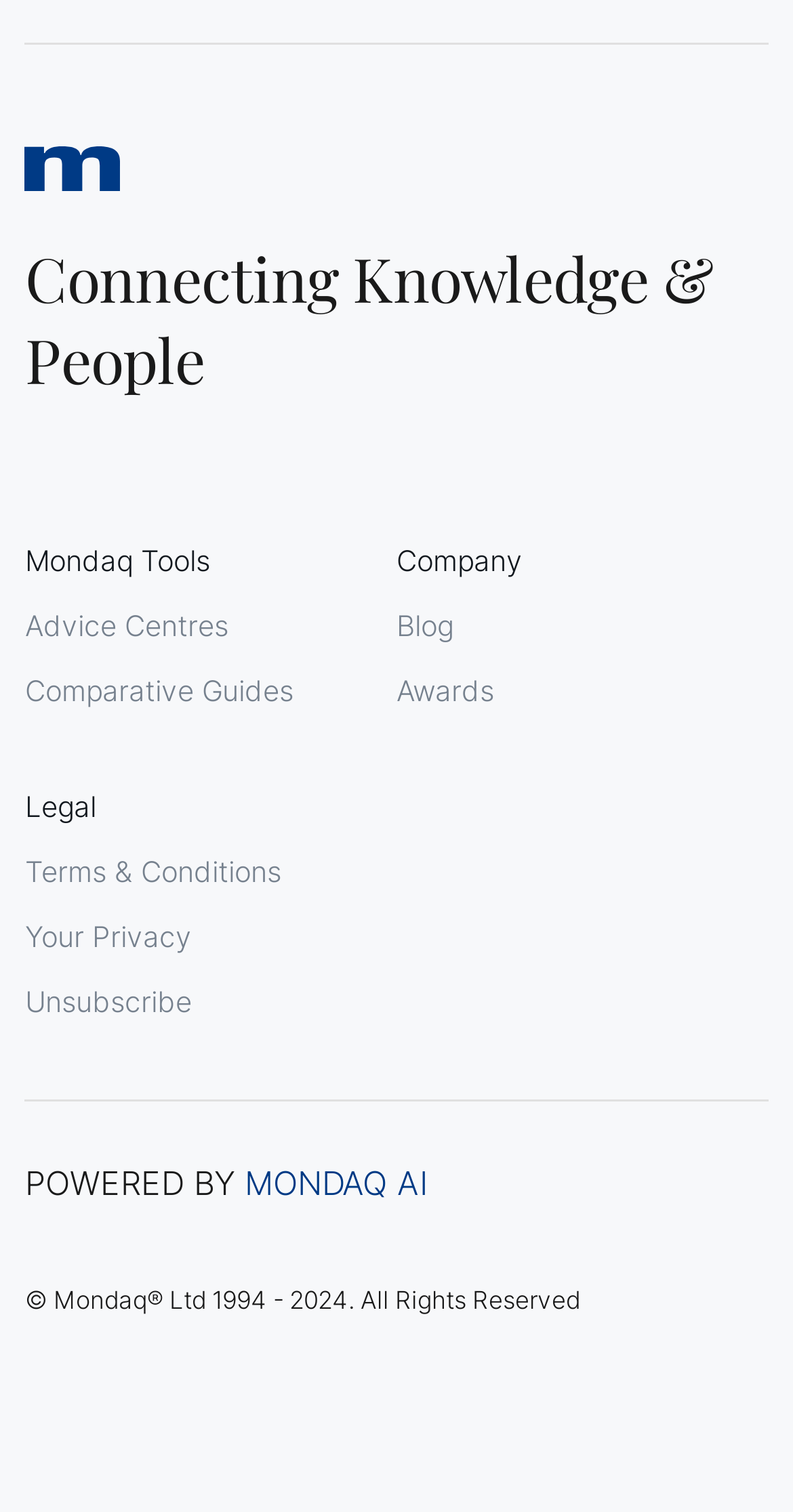Locate the bounding box of the UI element defined by this description: "Awards". The coordinates should be given as four float numbers between 0 and 1, formatted as [left, top, right, bottom].

[0.5, 0.445, 0.623, 0.468]